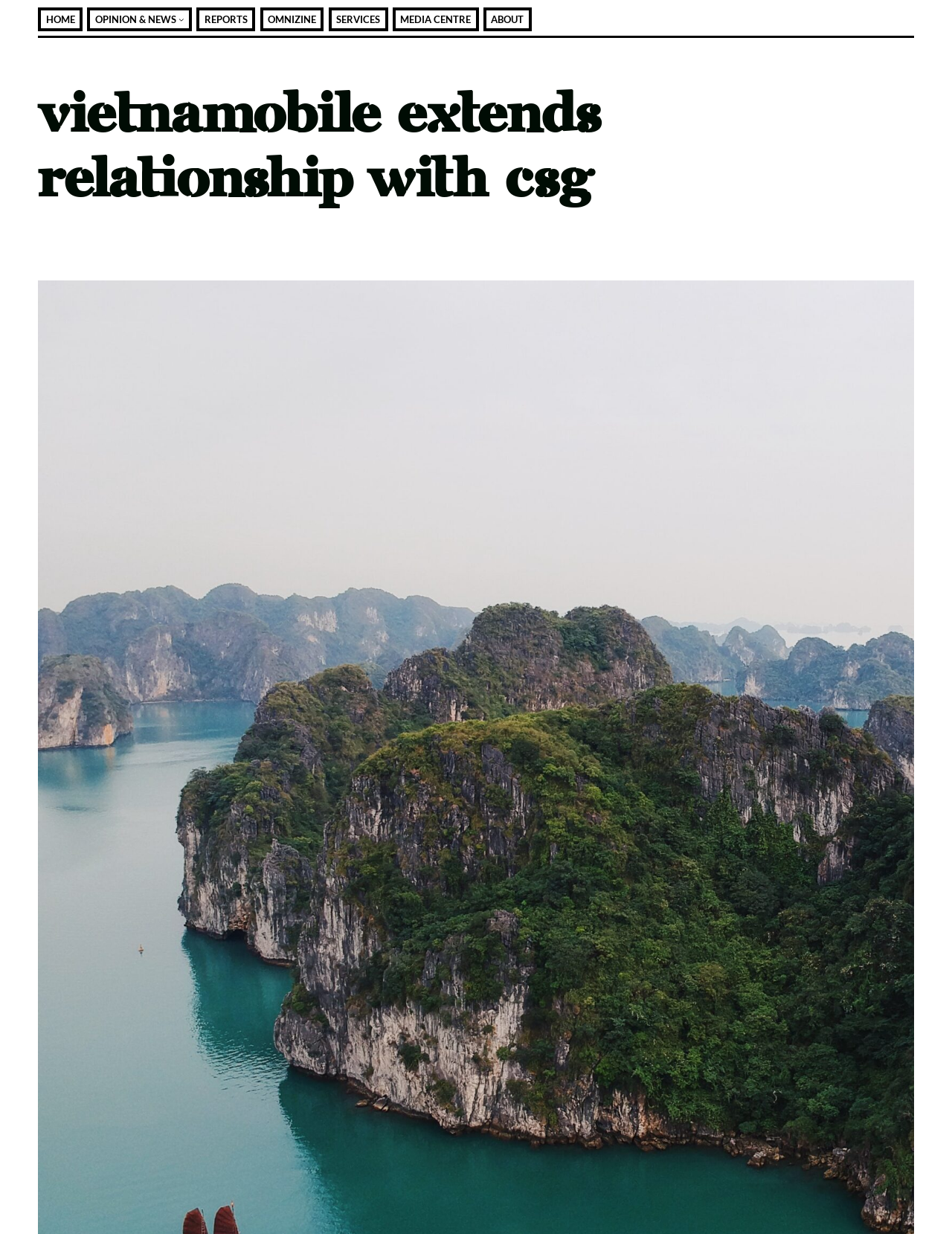How many menu items are there?
Could you answer the question in a detailed manner, providing as much information as possible?

I counted the number of links and buttons in the navigation menu, which are HOME, OPINION & NEWS, REPORTS, OMNIZINE, SERVICES, MEDIA CENTRE, and ABOUT, plus the OPINION & NEWS submenu button, making a total of 8 menu items.